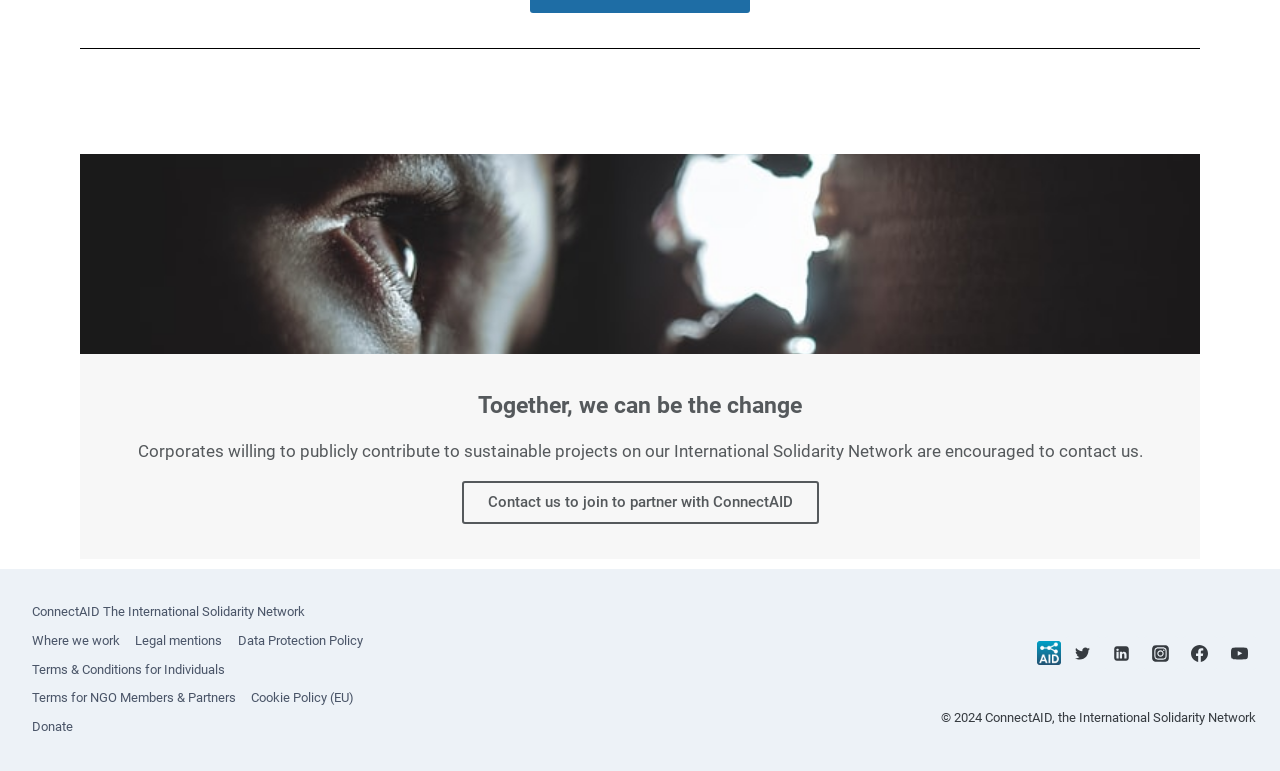What is the copyright year of ConnectAID?
Answer the question with a thorough and detailed explanation.

The copyright year of ConnectAID can be found at the bottom of the webpage, where it is written '© 2024 ConnectAID, the International Solidarity Network'.